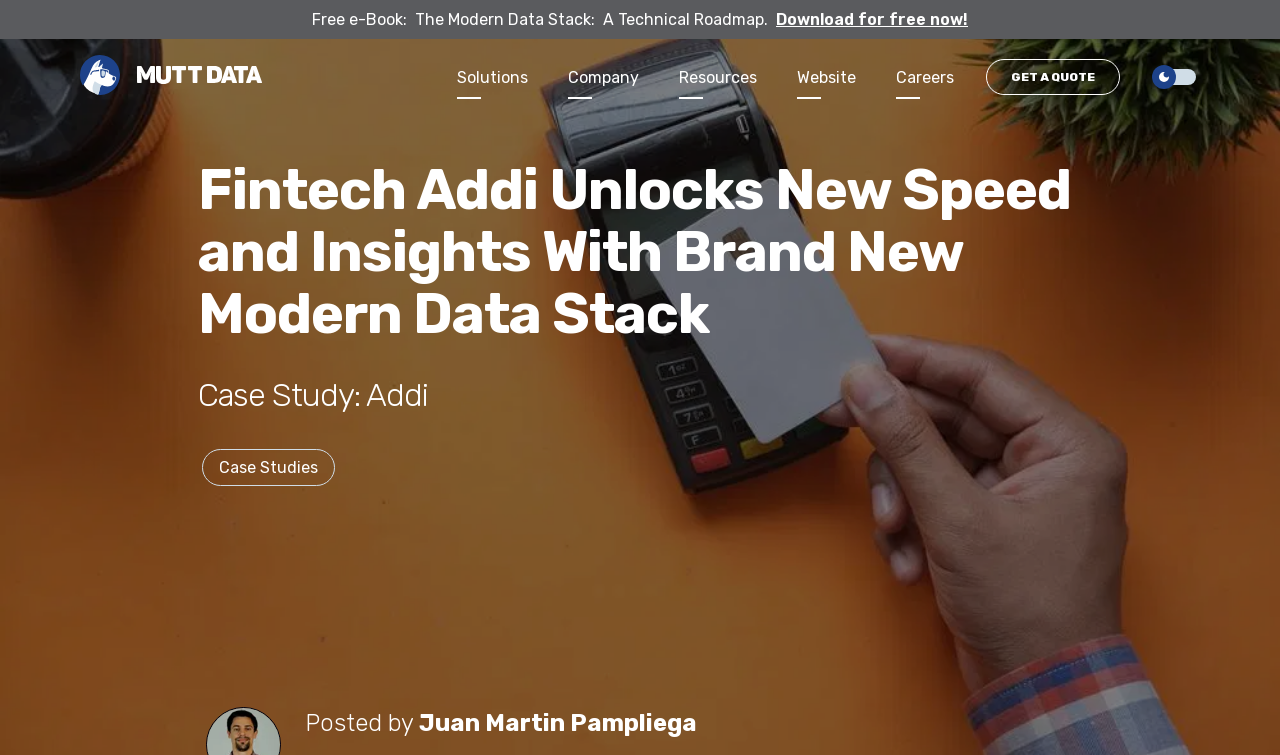Locate the bounding box of the UI element described in the following text: "parent_node: Solutions".

[0.062, 0.073, 0.205, 0.131]